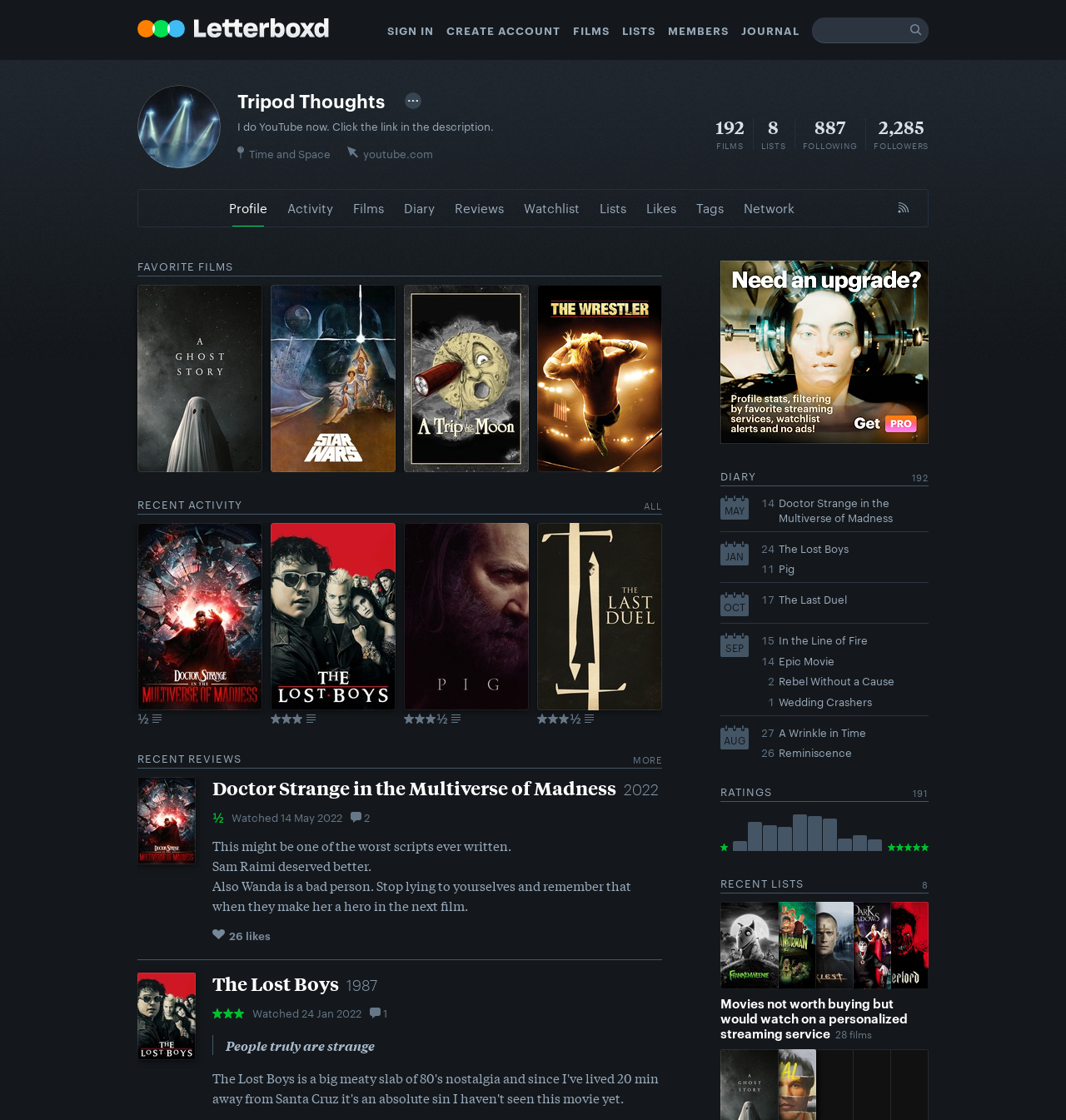What is the name of the first favorite film?
Utilize the information in the image to give a detailed answer to the question.

I found the answer by looking at the image and link elements with the text 'A Ghost Story (2017)' which is located in the 'FAVORITE FILMS' section, indicating that it is the first favorite film.